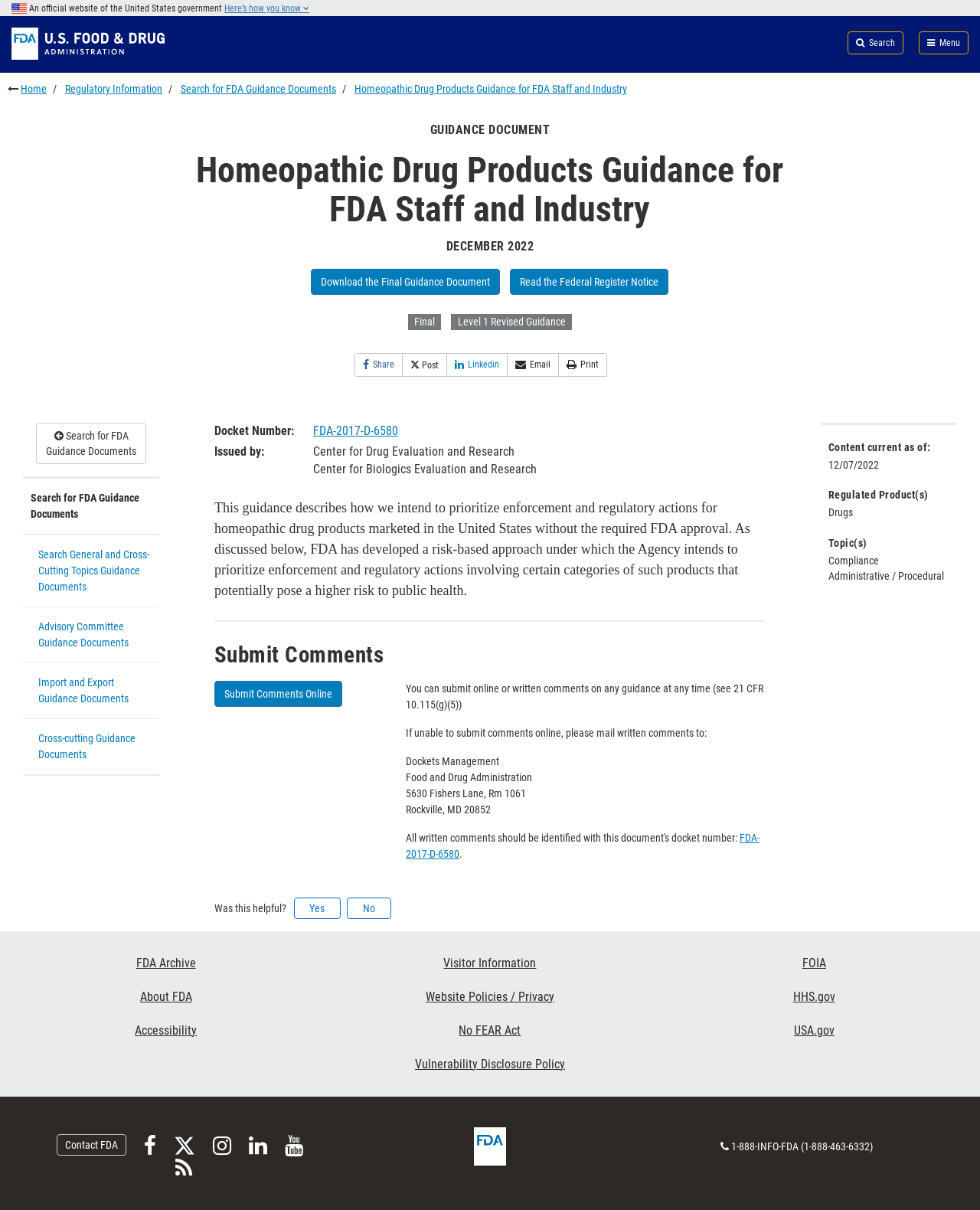Please determine the bounding box coordinates for the UI element described as: "Follow FDA on X".

[0.17, 0.921, 0.209, 0.932]